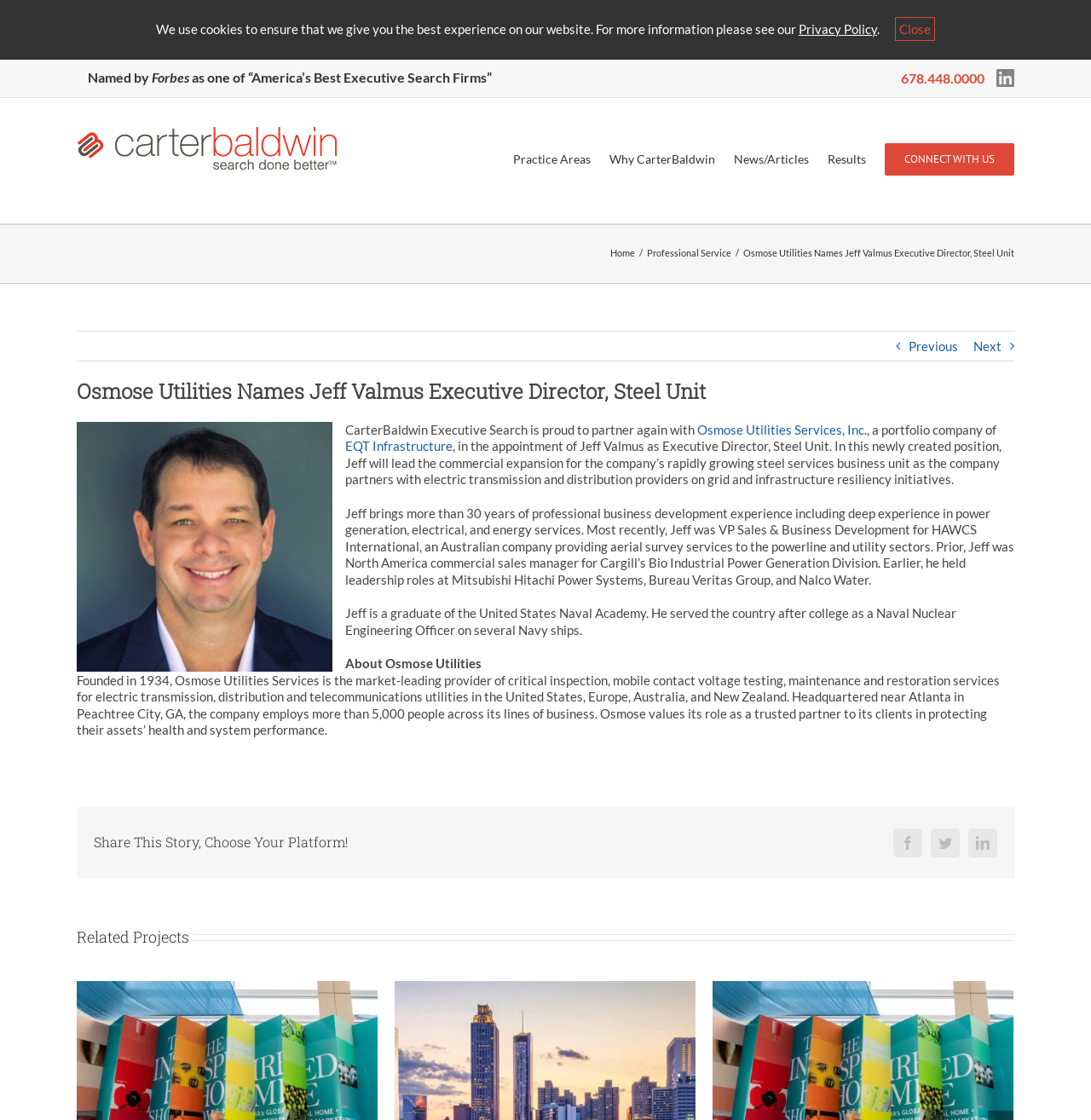Please identify the bounding box coordinates of the area I need to click to accomplish the following instruction: "Read more about Osmose Utilities".

[0.316, 0.585, 0.441, 0.599]